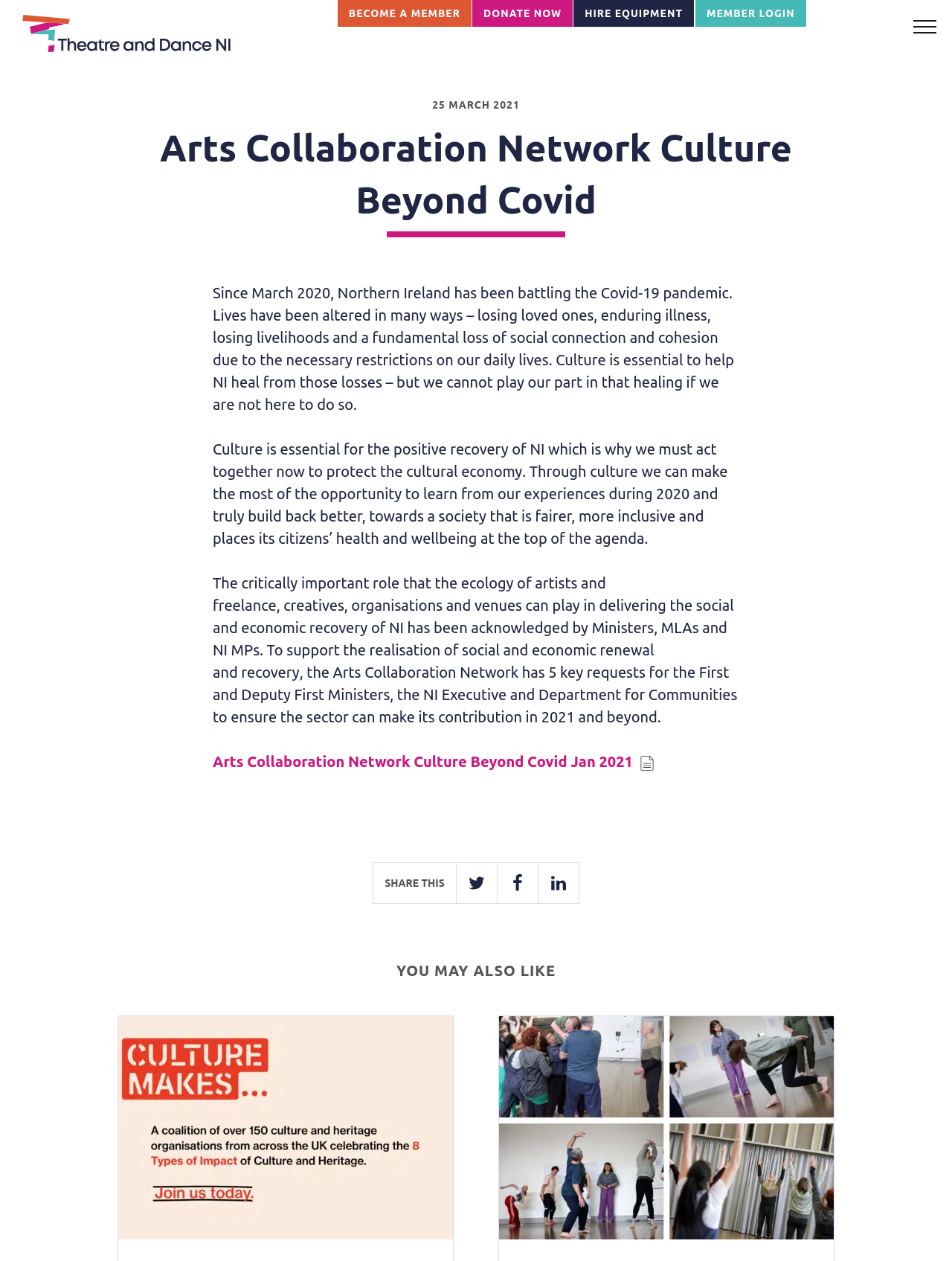Can you specify the bounding box coordinates for the region that should be clicked to fulfill this instruction: "Get more information about the company".

None